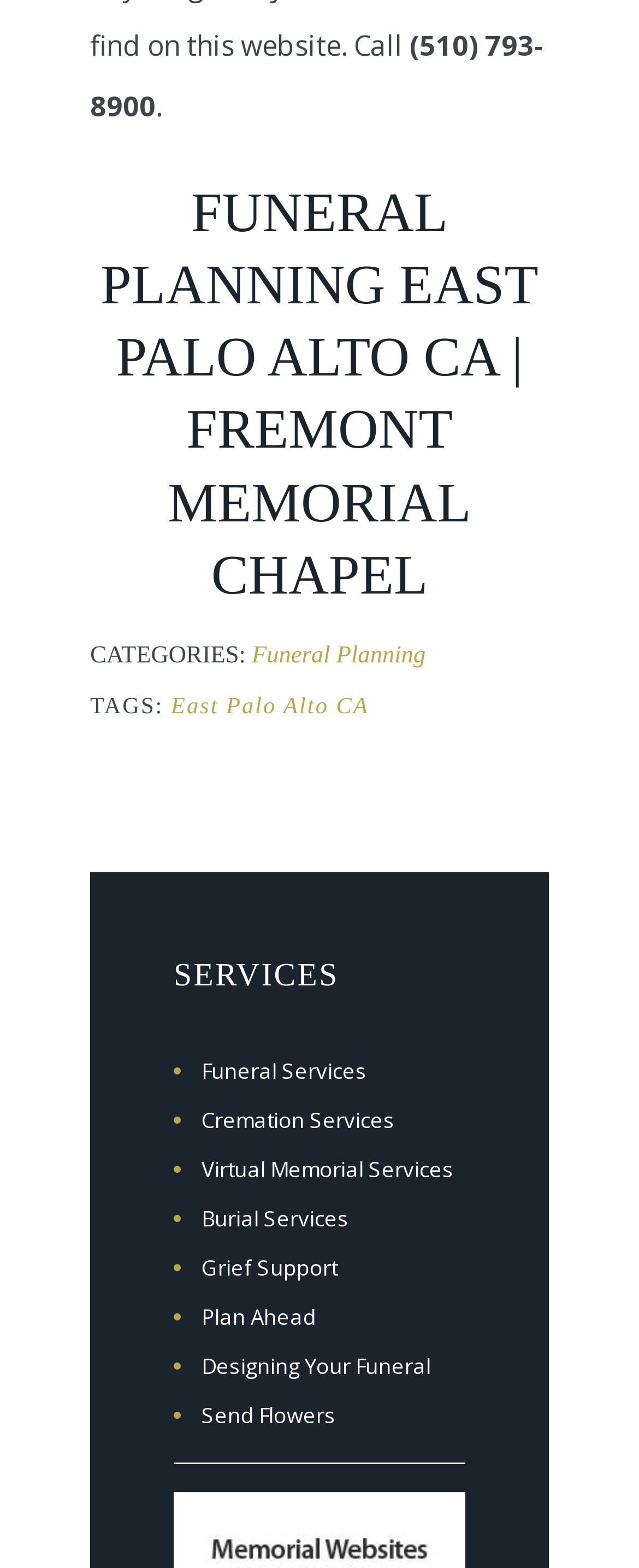Identify the bounding box coordinates of the specific part of the webpage to click to complete this instruction: "learn about grief support".

[0.305, 0.799, 0.528, 0.818]